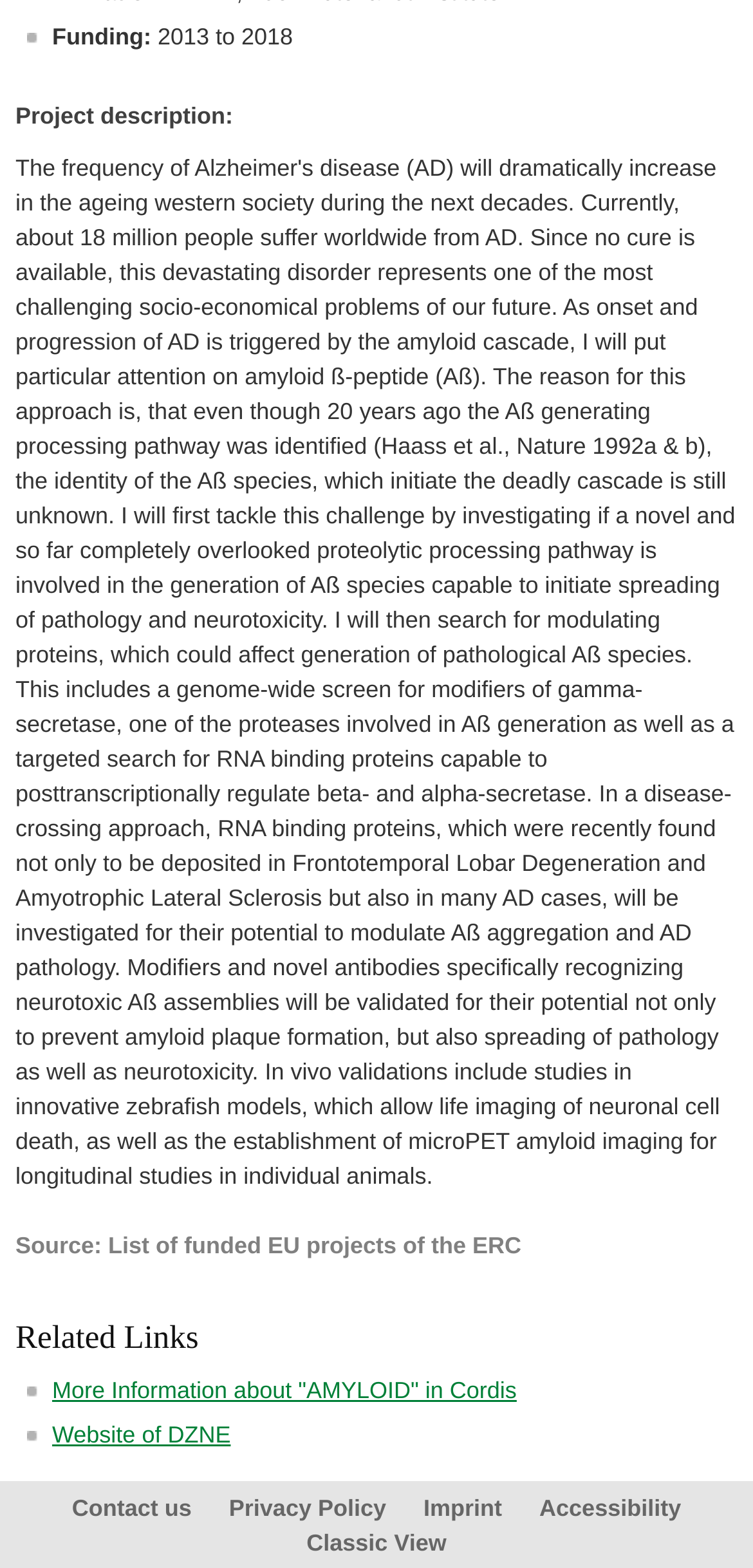Using the given element description, provide the bounding box coordinates (top-left x, top-left y, bottom-right x, bottom-right y) for the corresponding UI element in the screenshot: Website of DZNE

[0.069, 0.906, 0.306, 0.924]